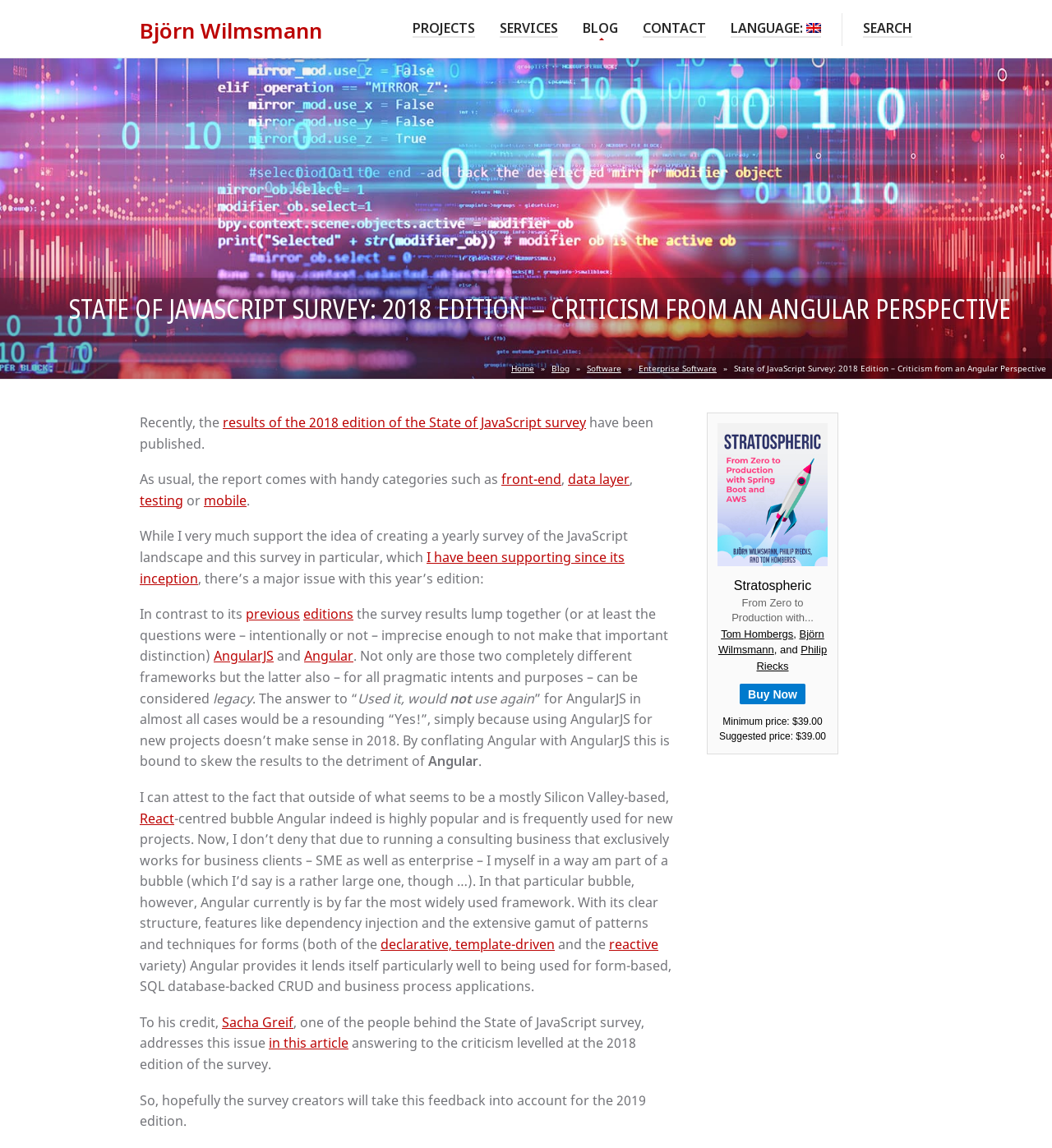Bounding box coordinates are specified in the format (top-left x, top-left y, bottom-right x, bottom-right y). All values are floating point numbers bounded between 0 and 1. Please provide the bounding box coordinate of the region this sentence describes: in this article

[0.255, 0.901, 0.331, 0.917]